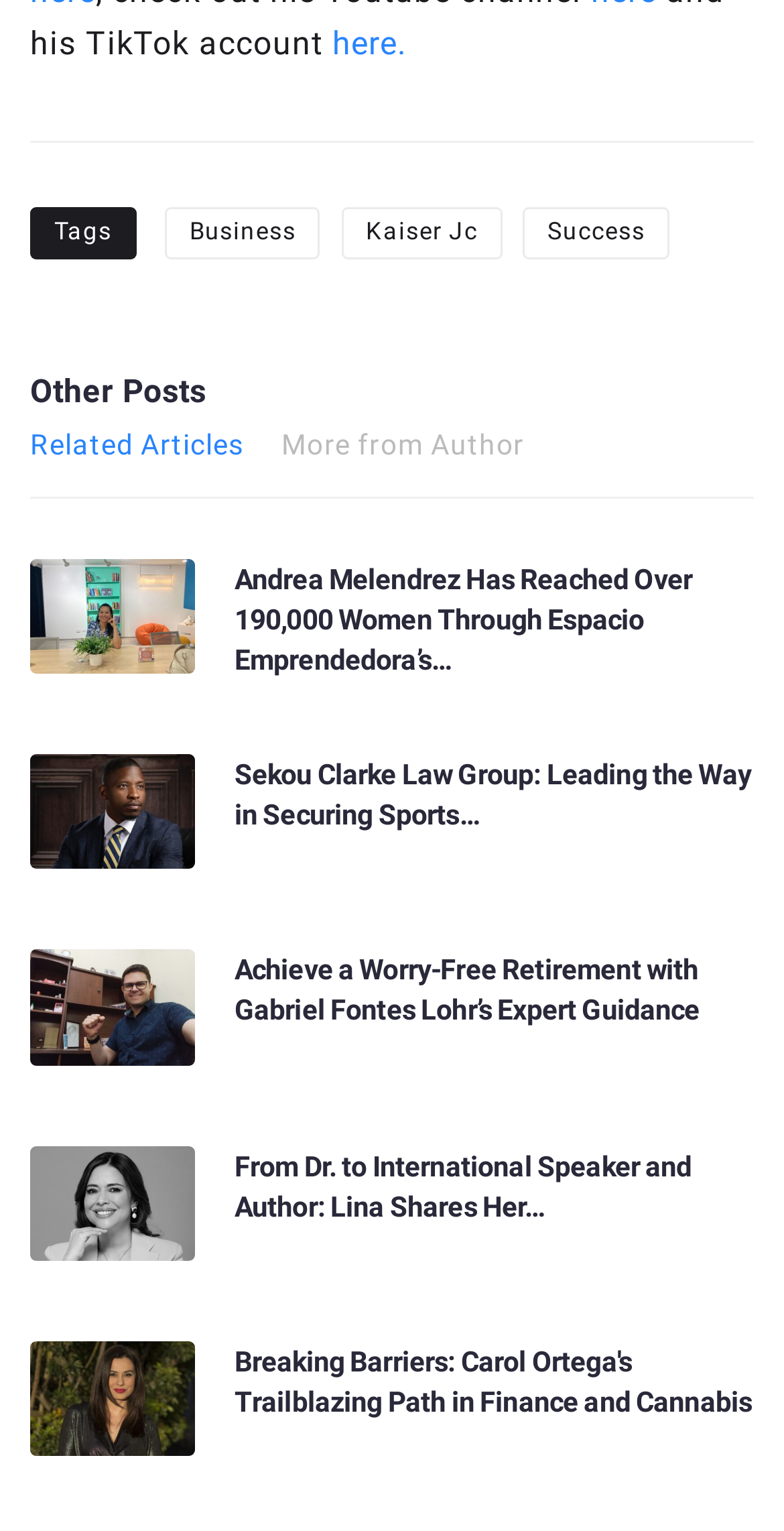What is the title of the last article?
Answer with a single word or phrase, using the screenshot for reference.

Breaking Barriers: Carol Ortega's Trailblazing Path in Finance and Cannabis